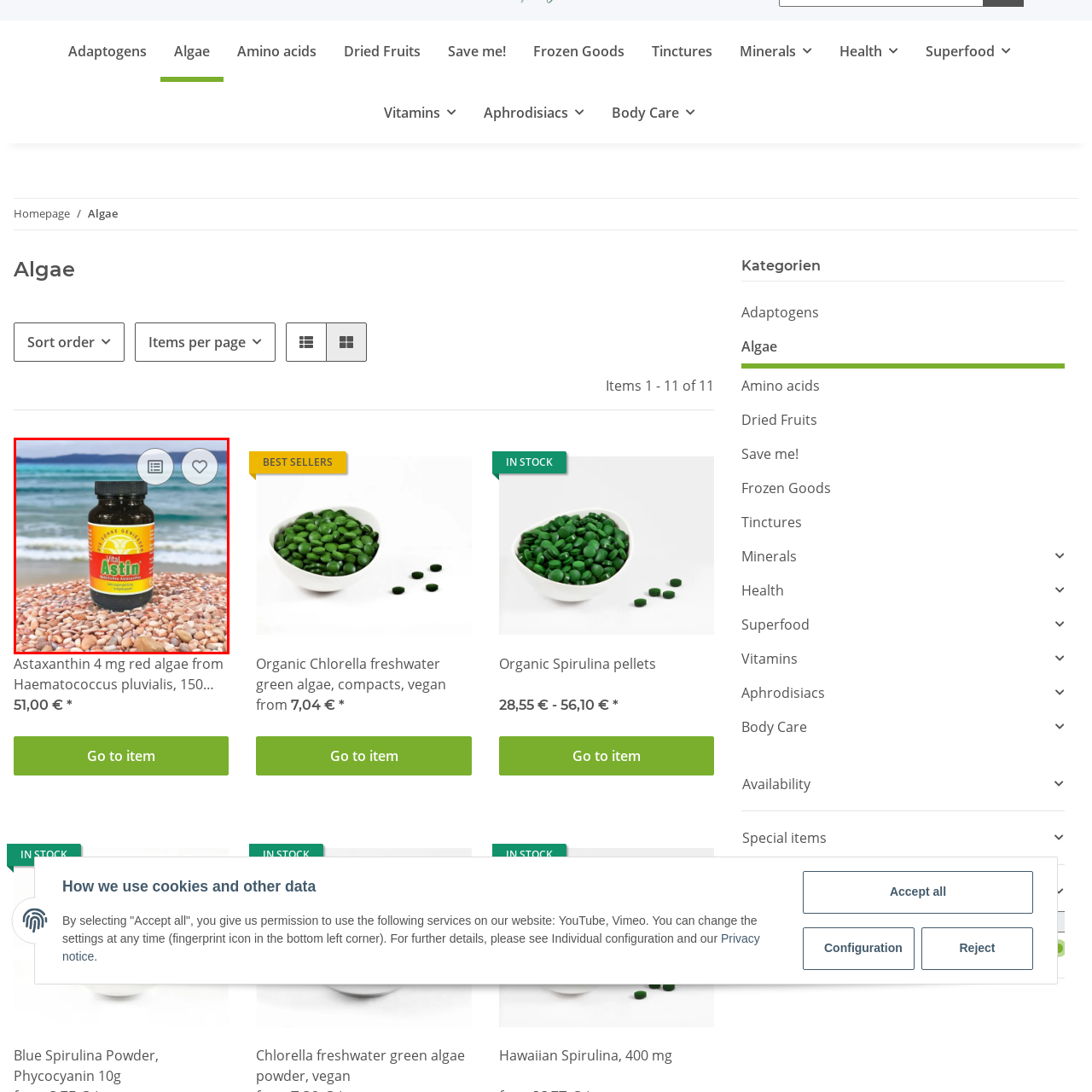How many icons are above the bottle?
Inspect the image indicated by the red outline and answer the question with a single word or short phrase.

two